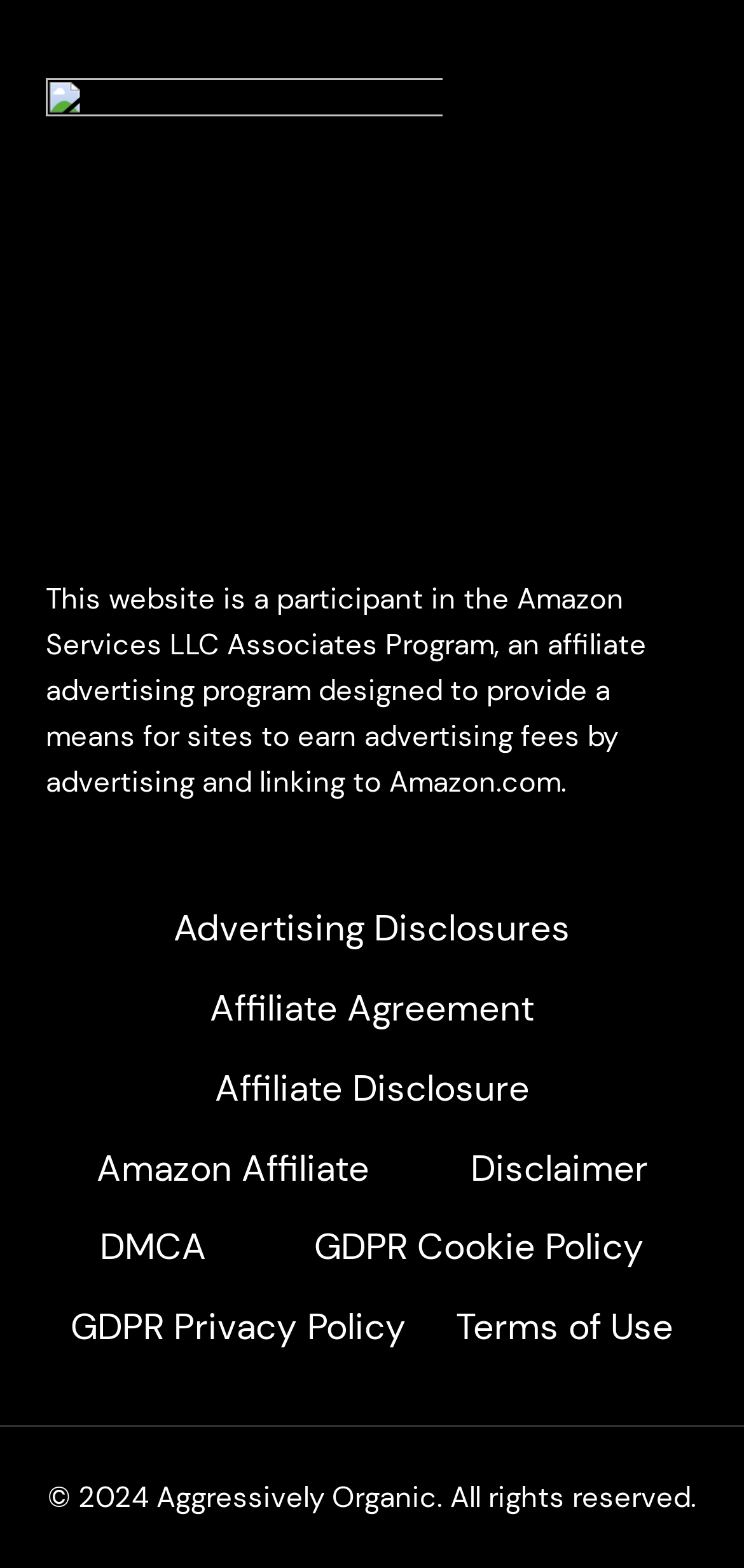Could you locate the bounding box coordinates for the section that should be clicked to accomplish this task: "View Affiliate Agreement".

[0.253, 0.619, 0.747, 0.669]